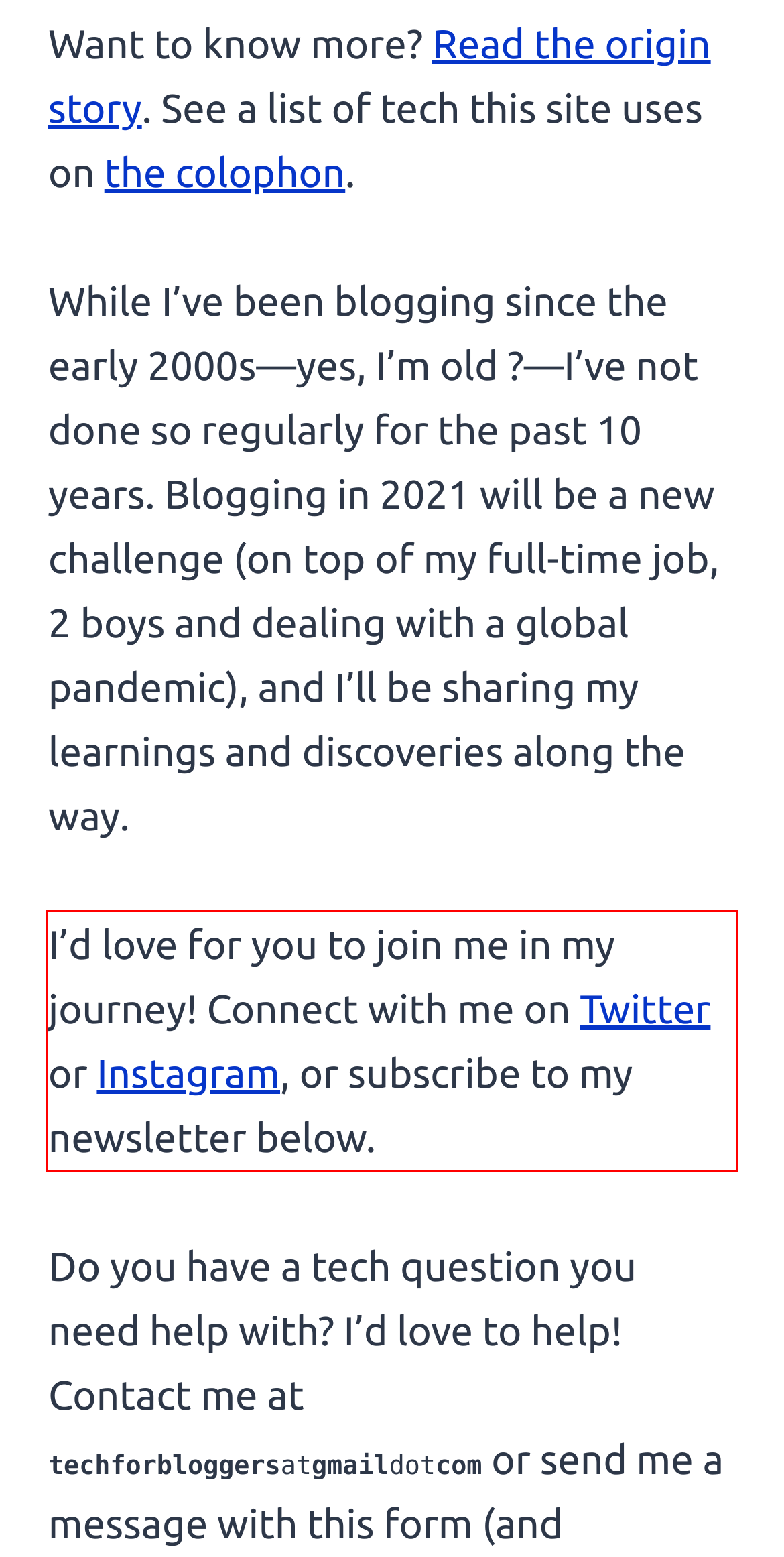You have a screenshot of a webpage with a red bounding box. Identify and extract the text content located inside the red bounding box.

I’d love for you to join me in my journey! Connect with me on Twitter or Instagram, or subscribe to my newsletter below.